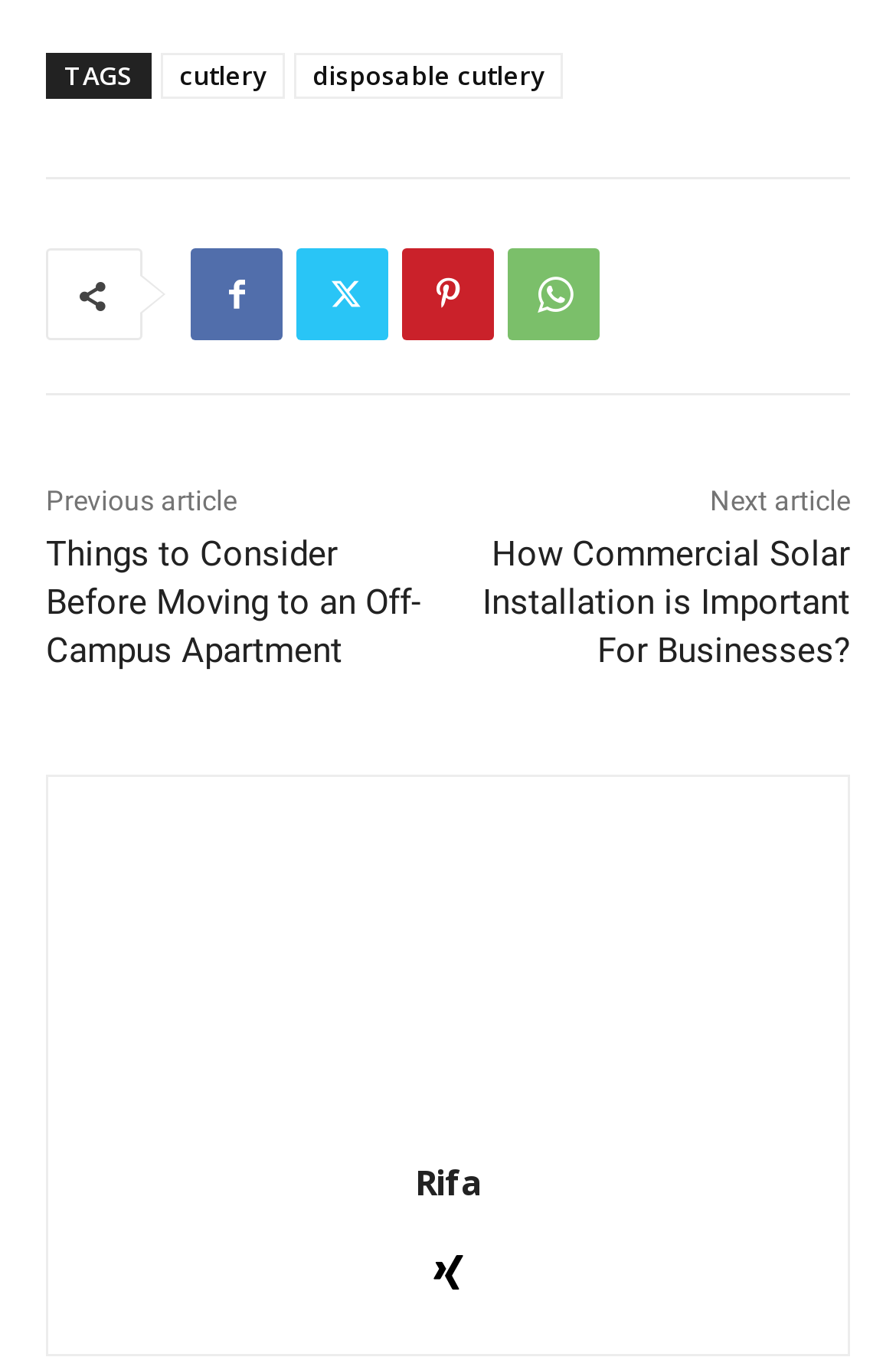Give a short answer using one word or phrase for the question:
What is the text of the first static text element?

TAGS